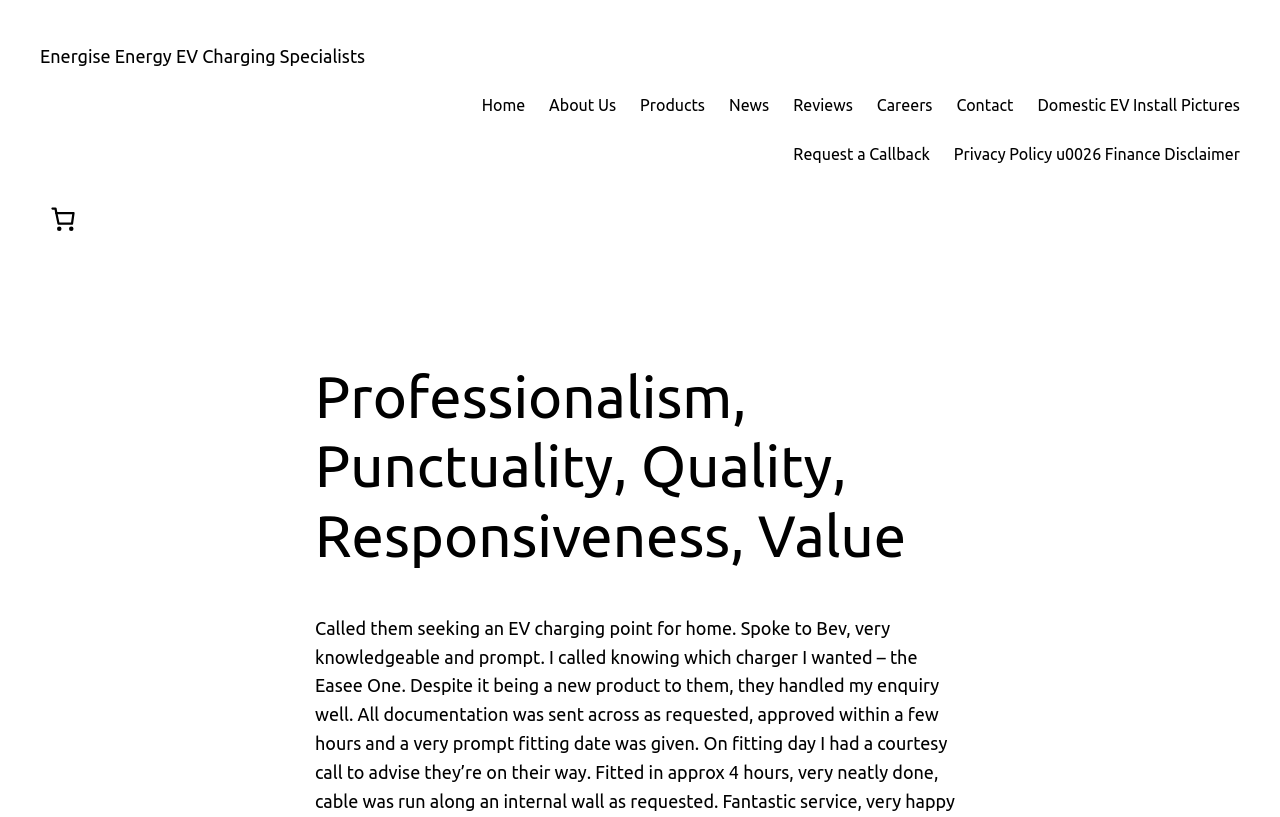Explain the features and main sections of the webpage comprehensively.

The webpage is about Energise Energy EV Charging Specialists, with a focus on their values of Professionalism, Punctuality, Quality, Responsiveness, and Value. 

At the top left of the page, there is a link to the company's homepage, "Energise Energy EV Charging Specialists". 

To the right of this link, there is a navigation menu with 8 links: "Home", "About Us", "Products", "News", "Reviews", "Careers", "Contact", and "Domestic EV Install Pictures", which are evenly spaced and aligned horizontally. 

Below the navigation menu, there is a button indicating that there are "0 items in basket, total price of £0.00", accompanied by a small image. 

Further down the page, there is a prominent heading that reiterates the company's values: "Professionalism, Punctuality, Quality, Responsiveness, Value". 

Additionally, there are two more links at the bottom of the page: "Request a Callback" and "Privacy Policy & Finance Disclaimer", which are positioned below the navigation menu.